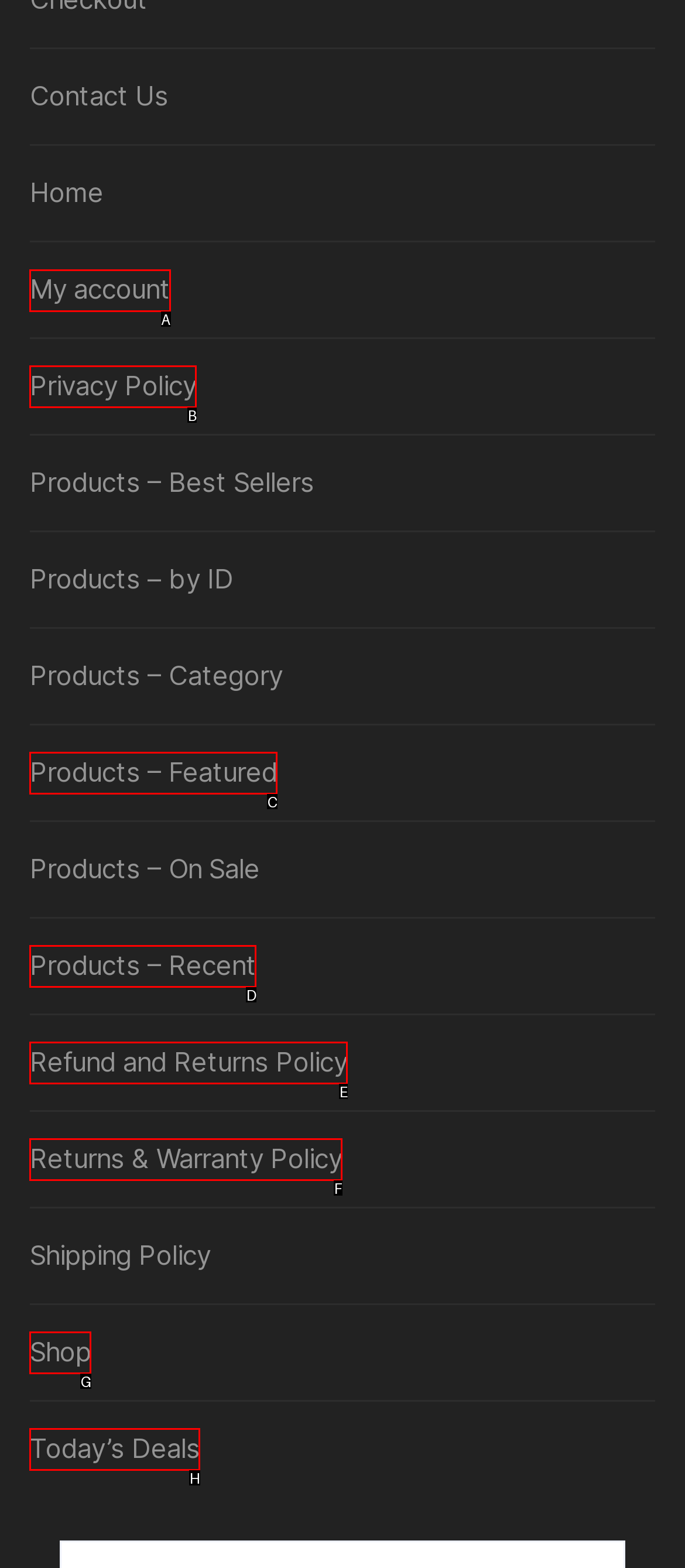Identify the HTML element I need to click to complete this task: access my account Provide the option's letter from the available choices.

A